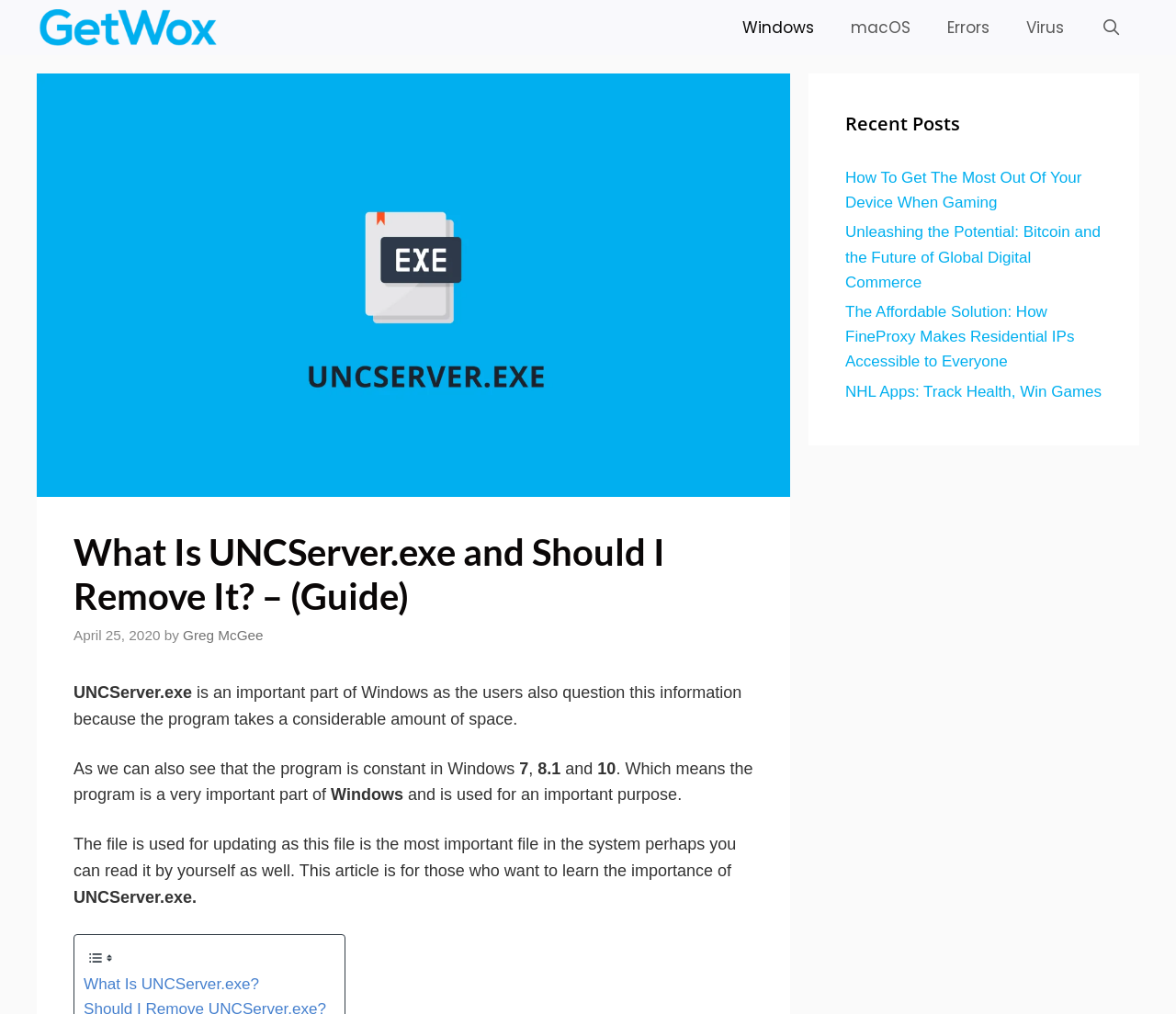Please identify the bounding box coordinates for the region that you need to click to follow this instruction: "Visit the Windows link".

[0.616, 0.0, 0.708, 0.054]